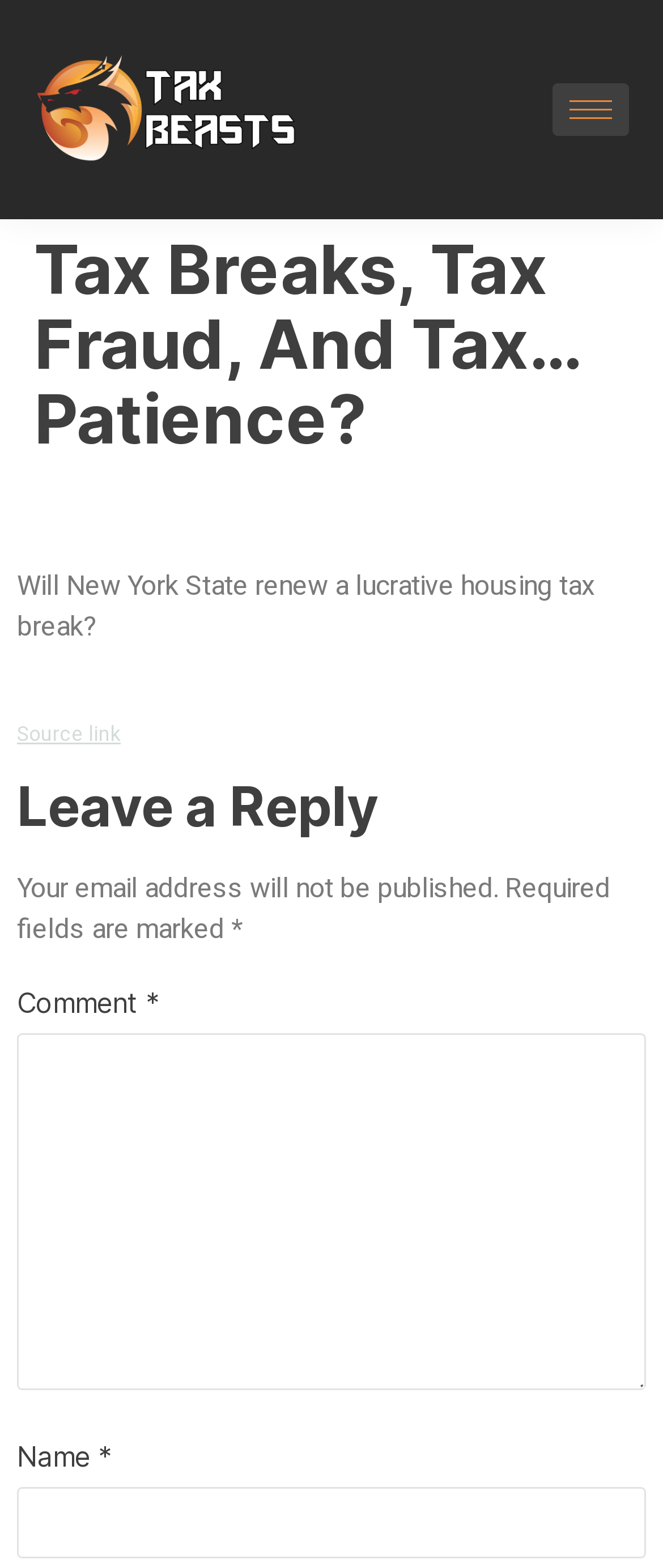How many text fields are required to leave a reply?
Observe the image and answer the question with a one-word or short phrase response.

2